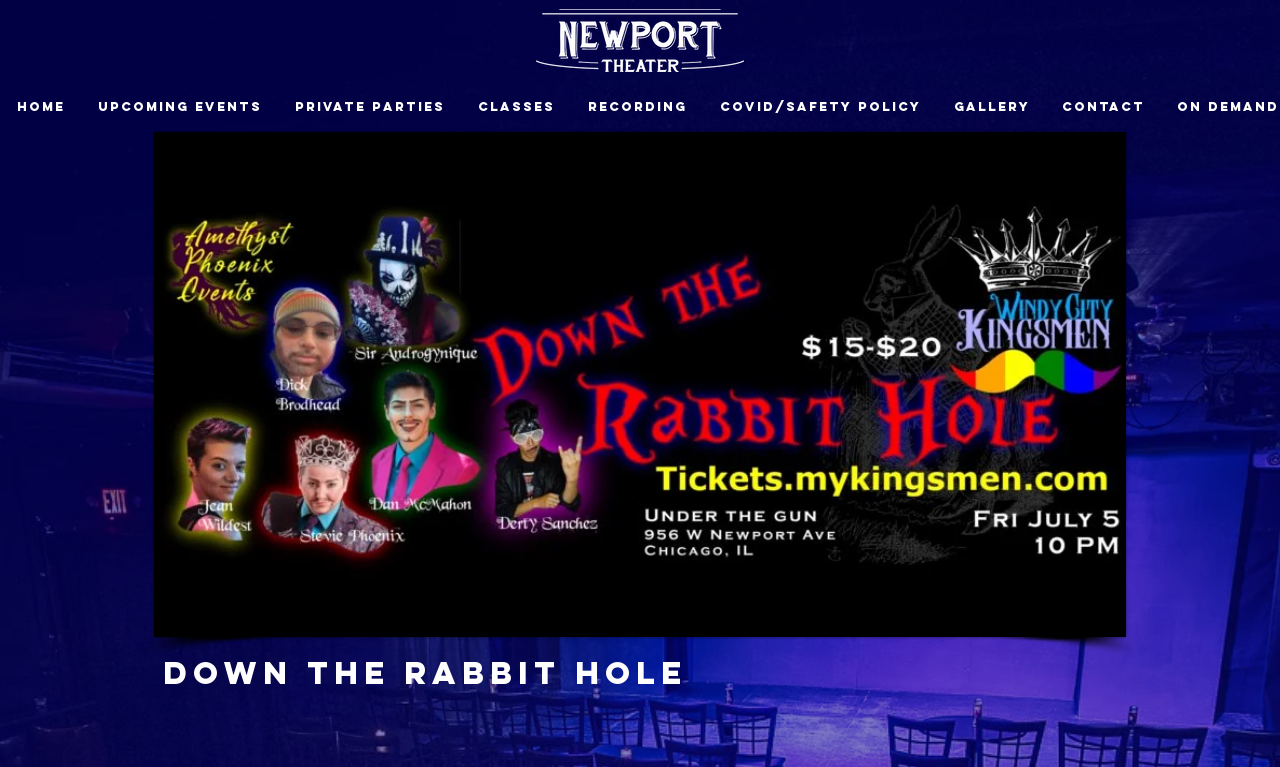What is the format of the event?
Based on the screenshot, answer the question with a single word or phrase.

Performance or show